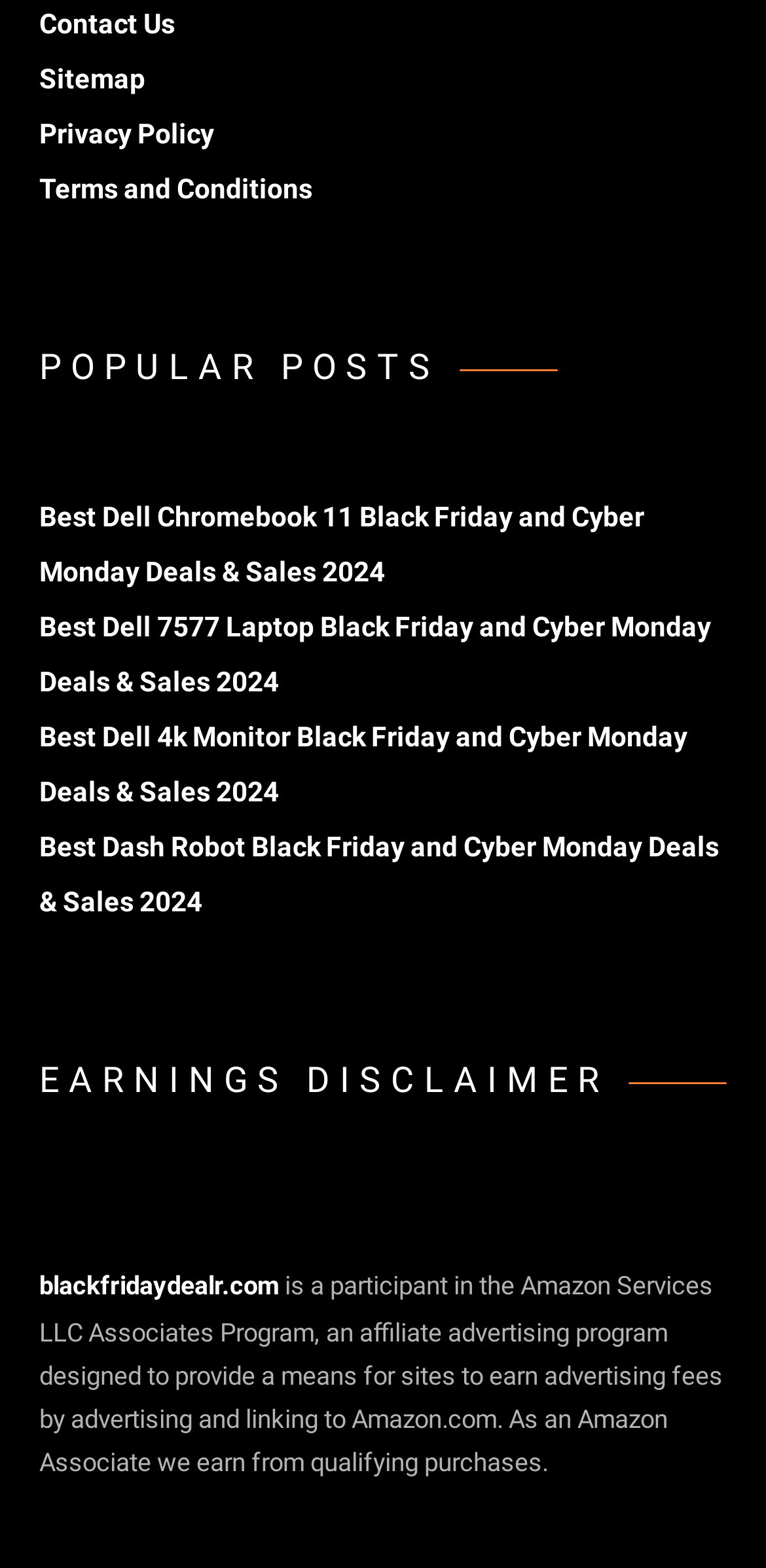Determine the bounding box coordinates for the clickable element required to fulfill the instruction: "Read the article about Sam Harris". Provide the coordinates as four float numbers between 0 and 1, i.e., [left, top, right, bottom].

None